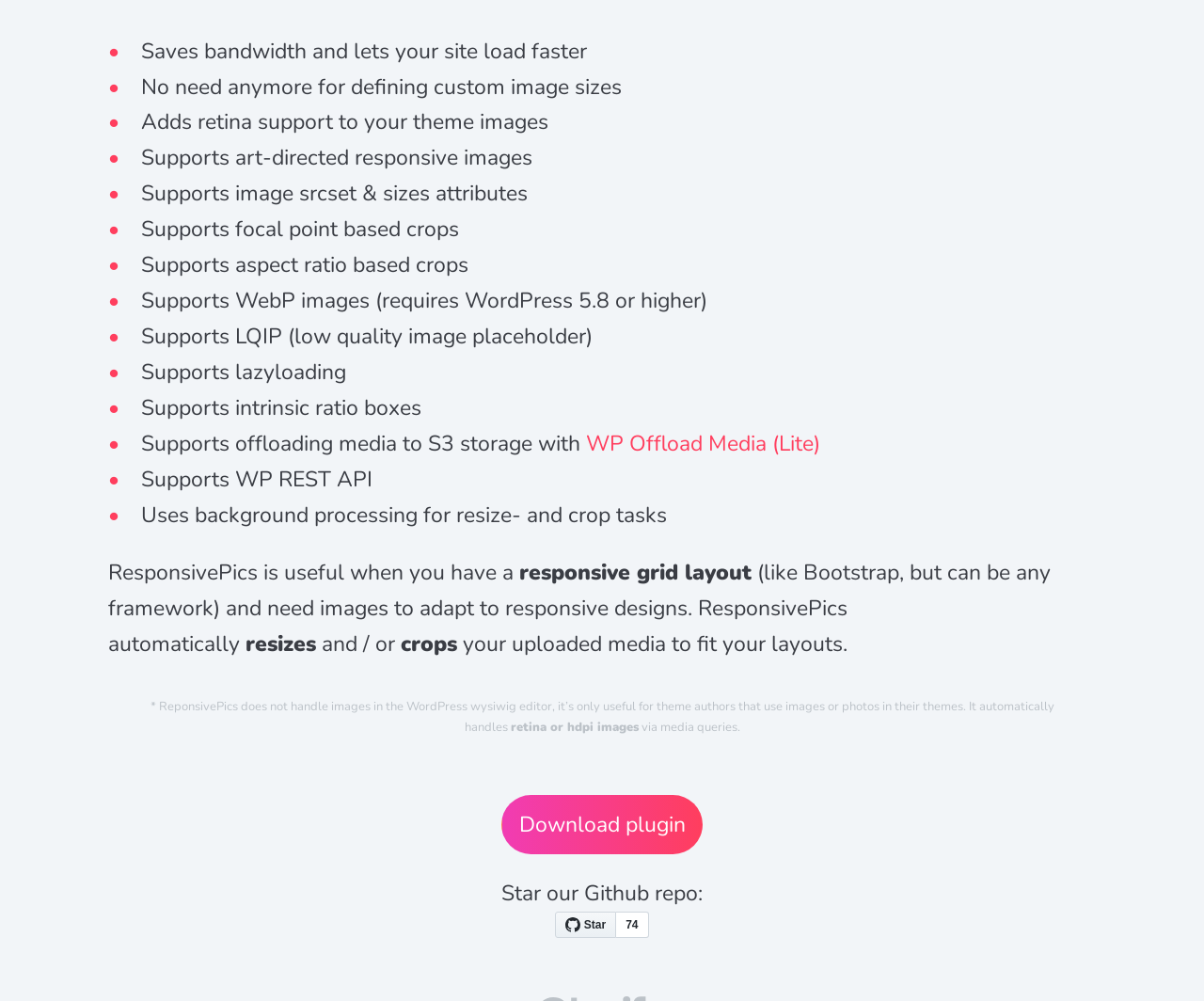From the screenshot, find the bounding box of the UI element matching this description: "Download plugin". Supply the bounding box coordinates in the form [left, top, right, bottom], each a float between 0 and 1.

[0.417, 0.794, 0.583, 0.854]